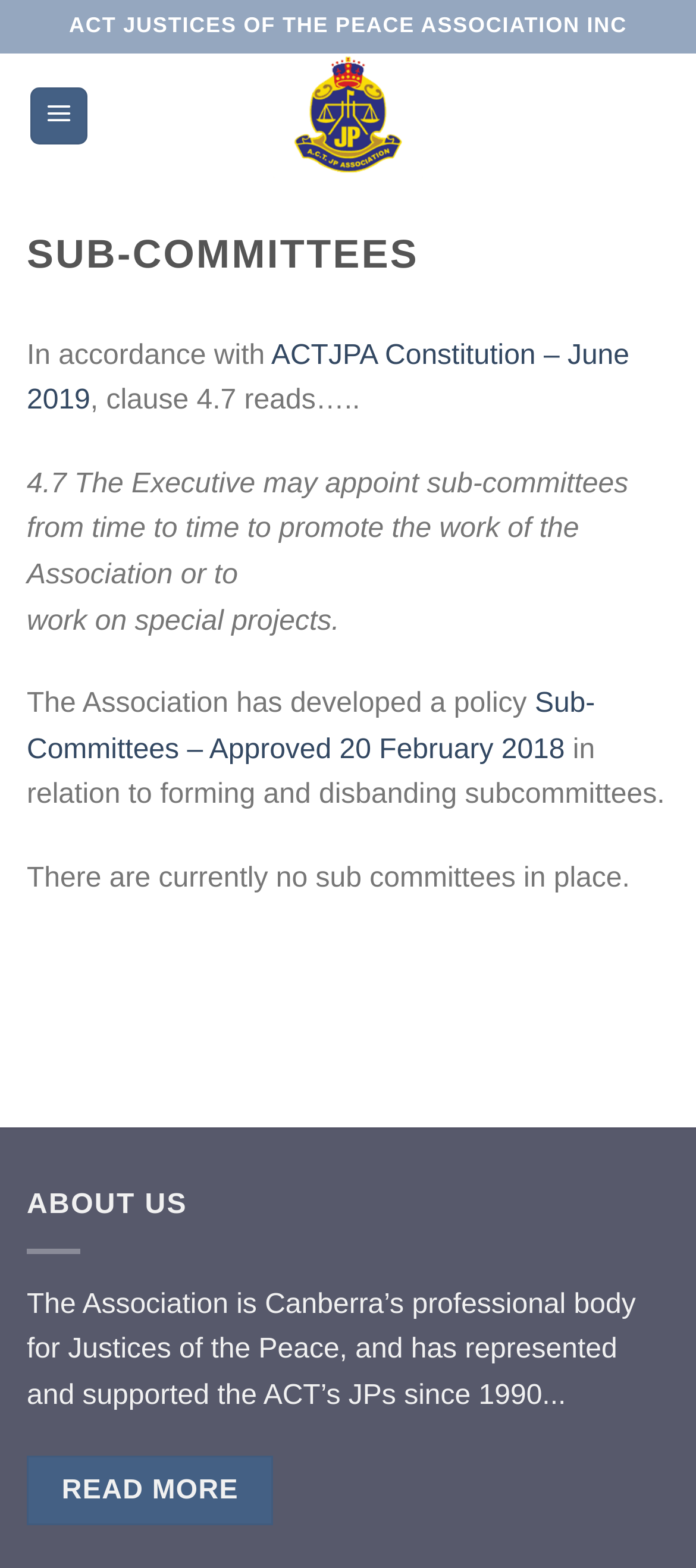What is the name of the association?
Based on the image, give a concise answer in the form of a single word or short phrase.

ACT JPA